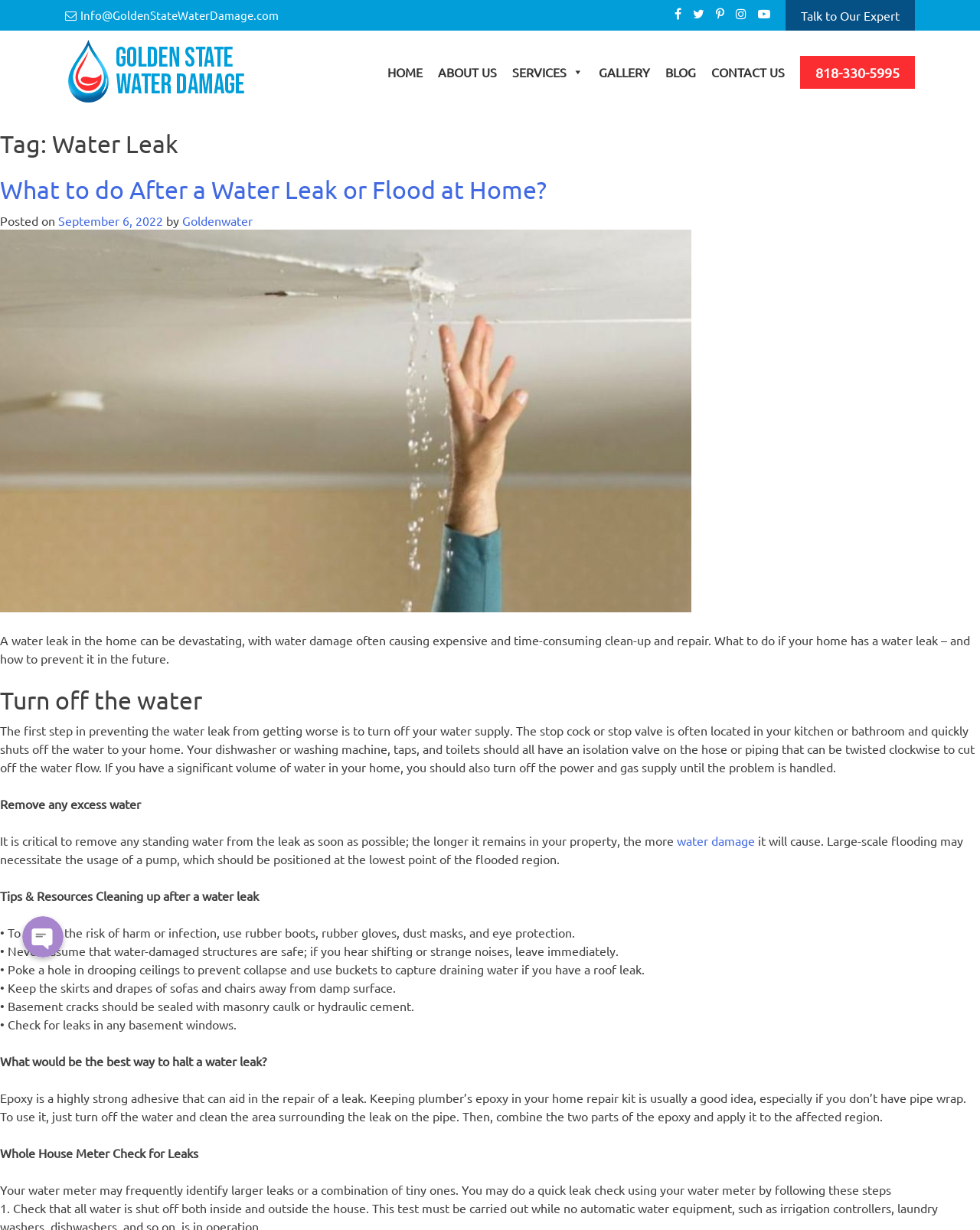Give an extensive and precise description of the webpage.

The webpage is about water leak archives from Golden State Water Damage. At the top, there is a logo on the left and a navigation menu on the right, consisting of links to HOME, ABOUT US, SERVICES, GALLERY, BLOG, and CONTACT US. Below the navigation menu, there is a header section with a title "Tag: Water Leak" and a subheading "What to do After a Water Leak or Flood at Home?".

The main content of the webpage is an article that provides guidance on what to do after a water leak or flood at home. The article is divided into sections, each with a heading and a brief description. The sections include "Turn off the water", "Remove any excess water", and "Tips & Resources Cleaning up after a water leak". The article also includes links to related topics, such as "water damage".

On the right side of the webpage, there are contact information and social media links, including a phone number, email address, and links to WhatsApp and other social media platforms. There are also several images scattered throughout the webpage, including a logo and icons for phone and WhatsApp.

At the bottom of the webpage, there is a section with additional resources and tips for cleaning up after a water leak, including advice on how to prevent harm or infection, how to deal with water-damaged structures, and how to check for leaks in basement windows.